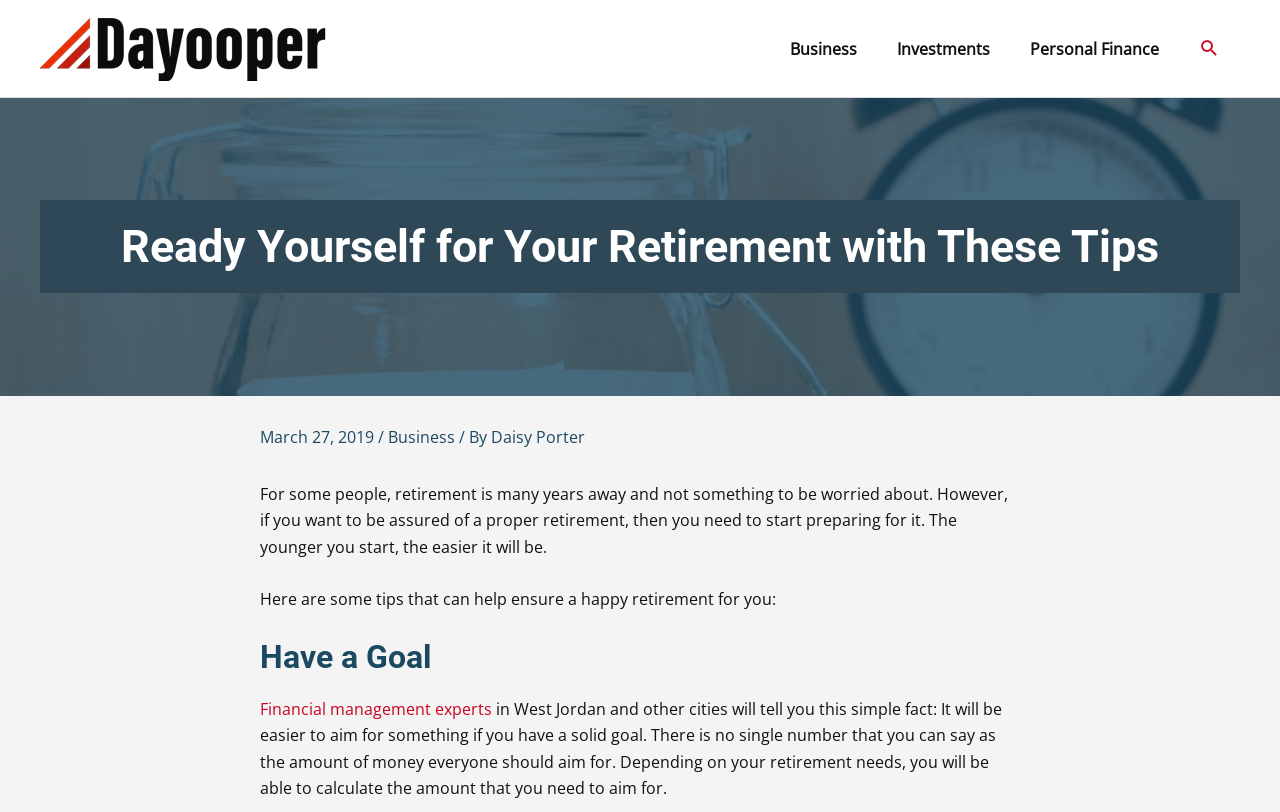Identify the bounding box coordinates of the element to click to follow this instruction: 'Read the article by Daisy Porter'. Ensure the coordinates are four float values between 0 and 1, provided as [left, top, right, bottom].

[0.384, 0.524, 0.457, 0.551]